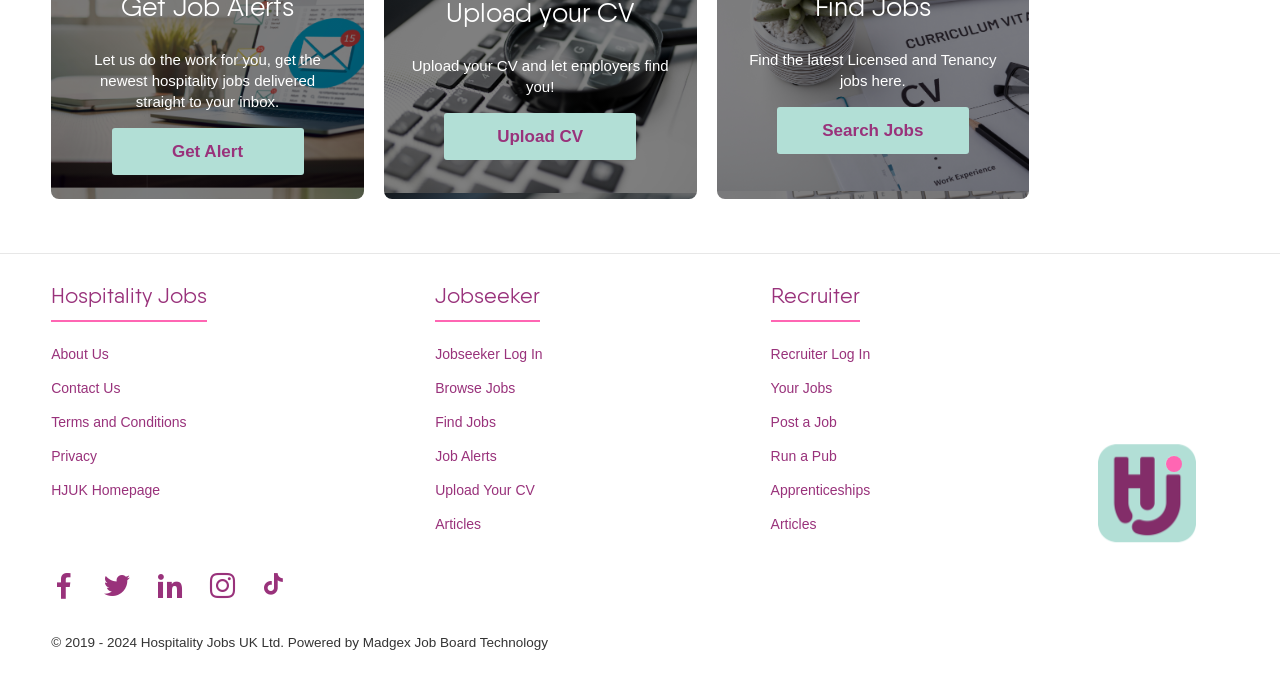Please reply to the following question using a single word or phrase: 
What type of jobs are featured on this website?

Hospitality jobs